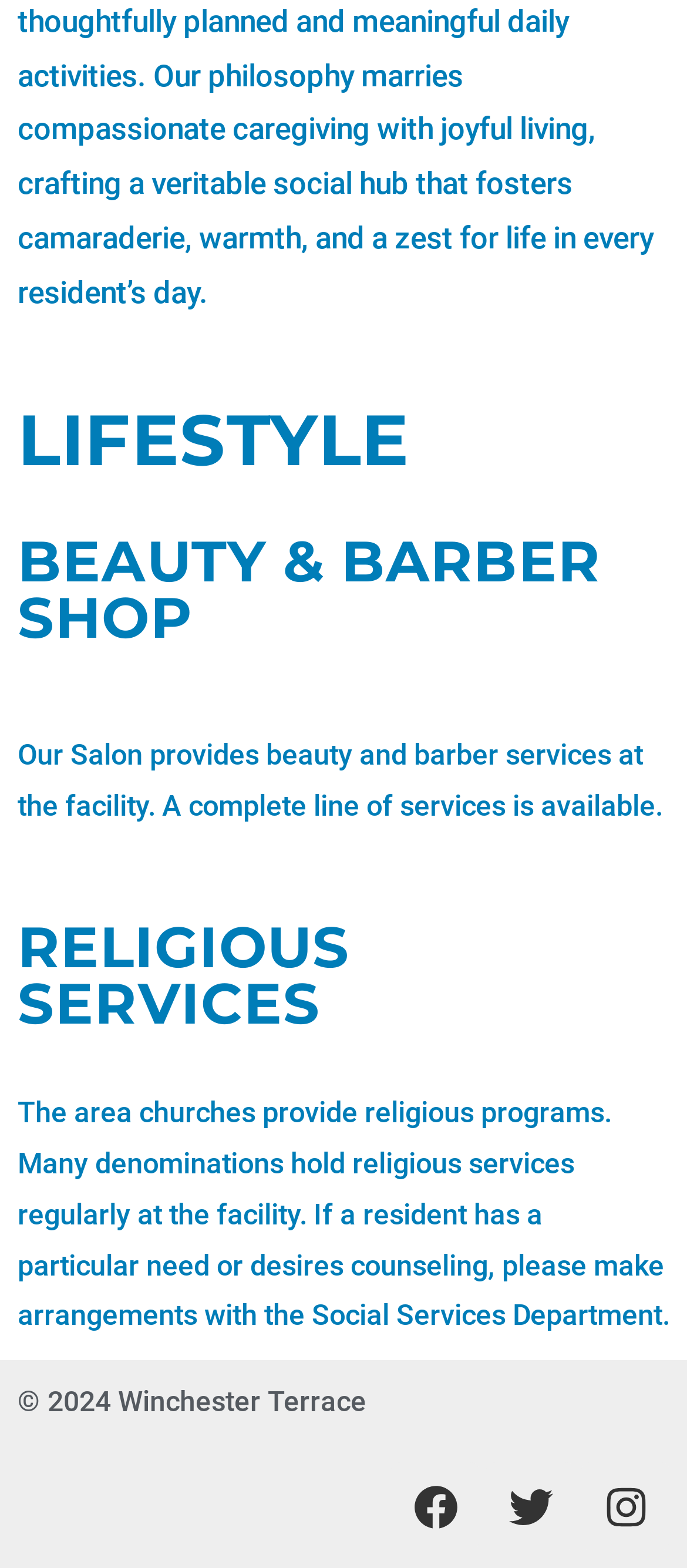Provide a brief response in the form of a single word or phrase:
How many denominations hold religious services?

Many